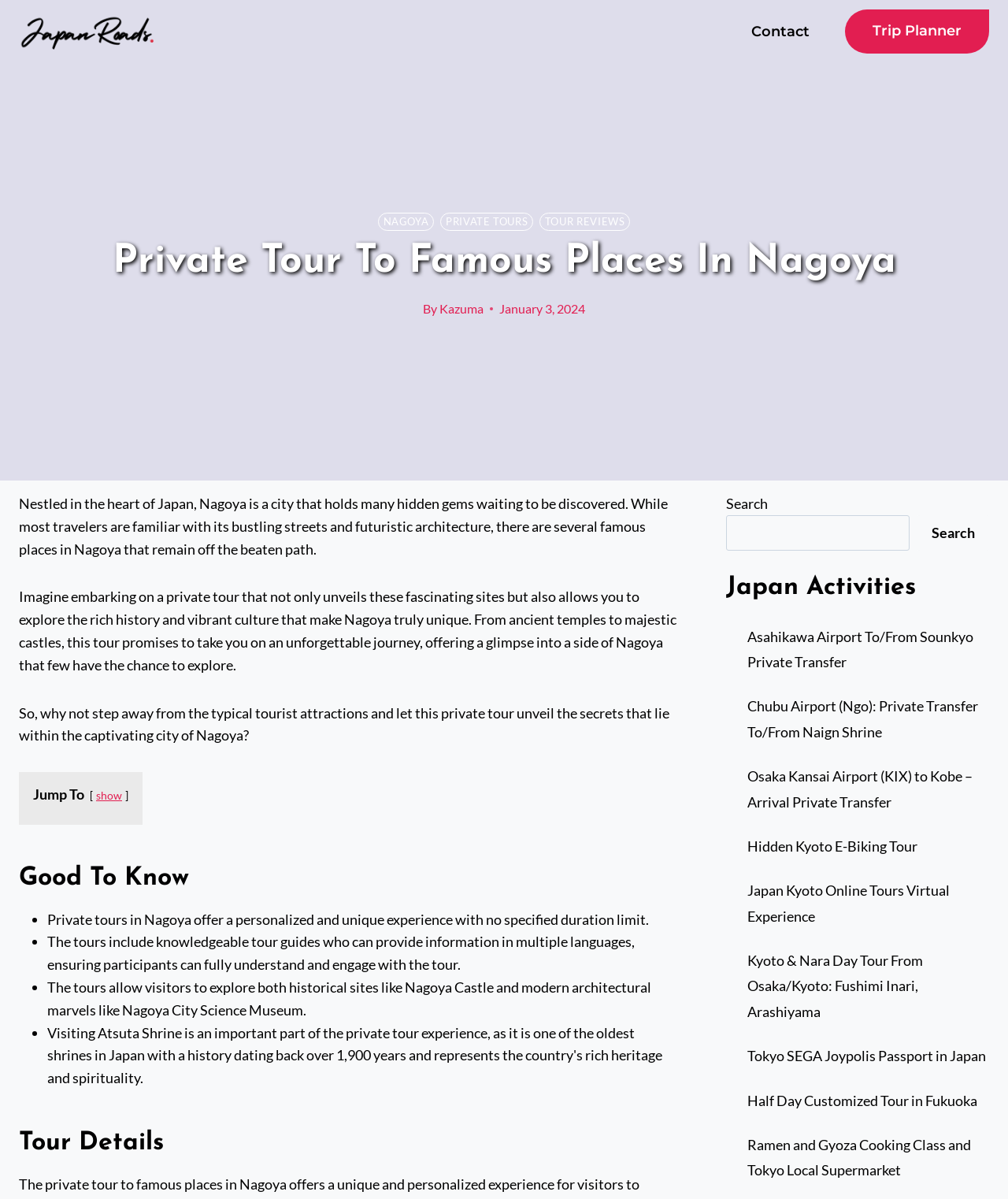Identify the bounding box coordinates of the region that should be clicked to execute the following instruction: "Explore 'PRIVATE TOURS'".

[0.437, 0.177, 0.529, 0.192]